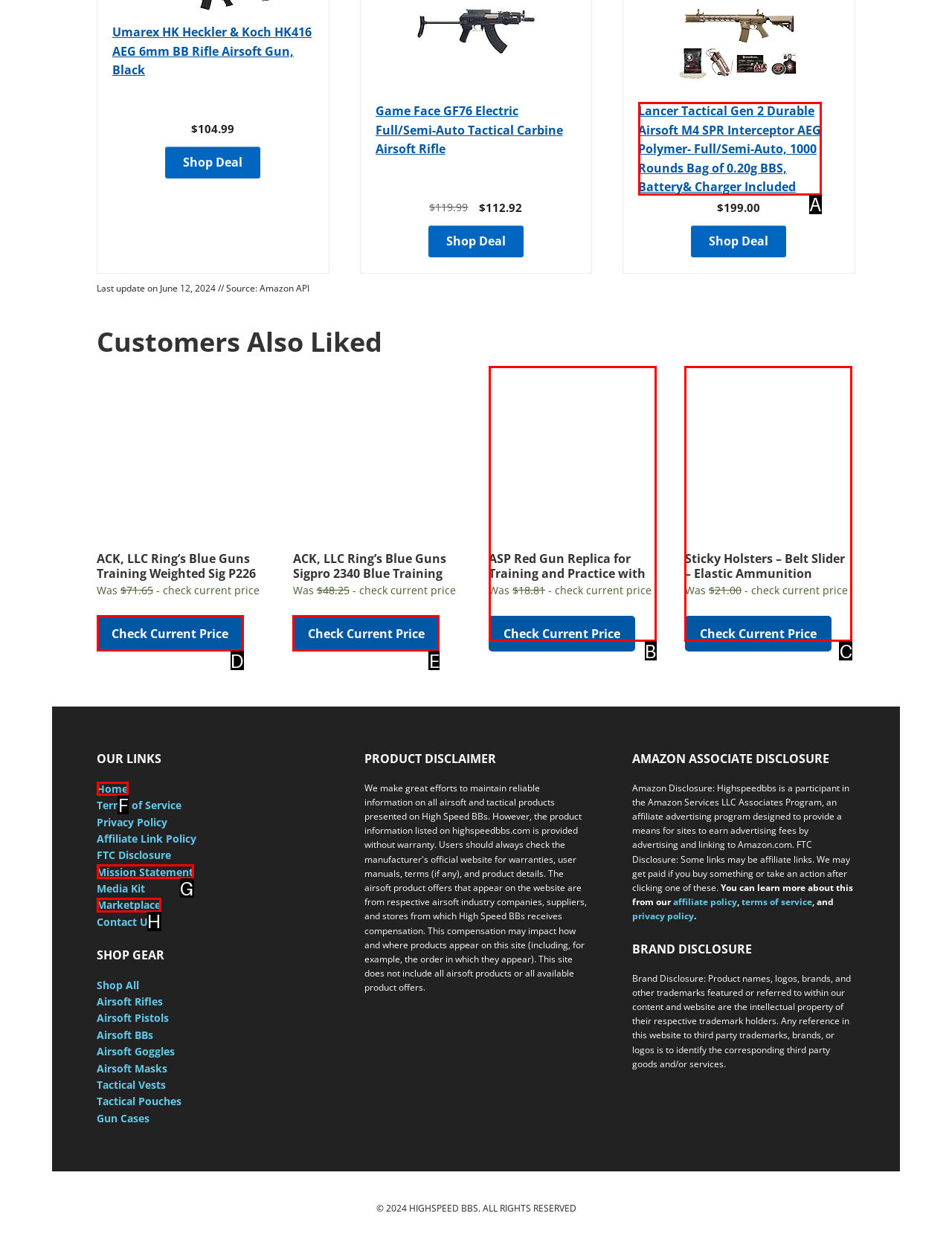Identify the letter of the UI element you should interact with to perform the task: Read 'Your friendly neighbourhood trans guy: journalist Lys Morton on the importance of queer voices in media'
Reply with the appropriate letter of the option.

None